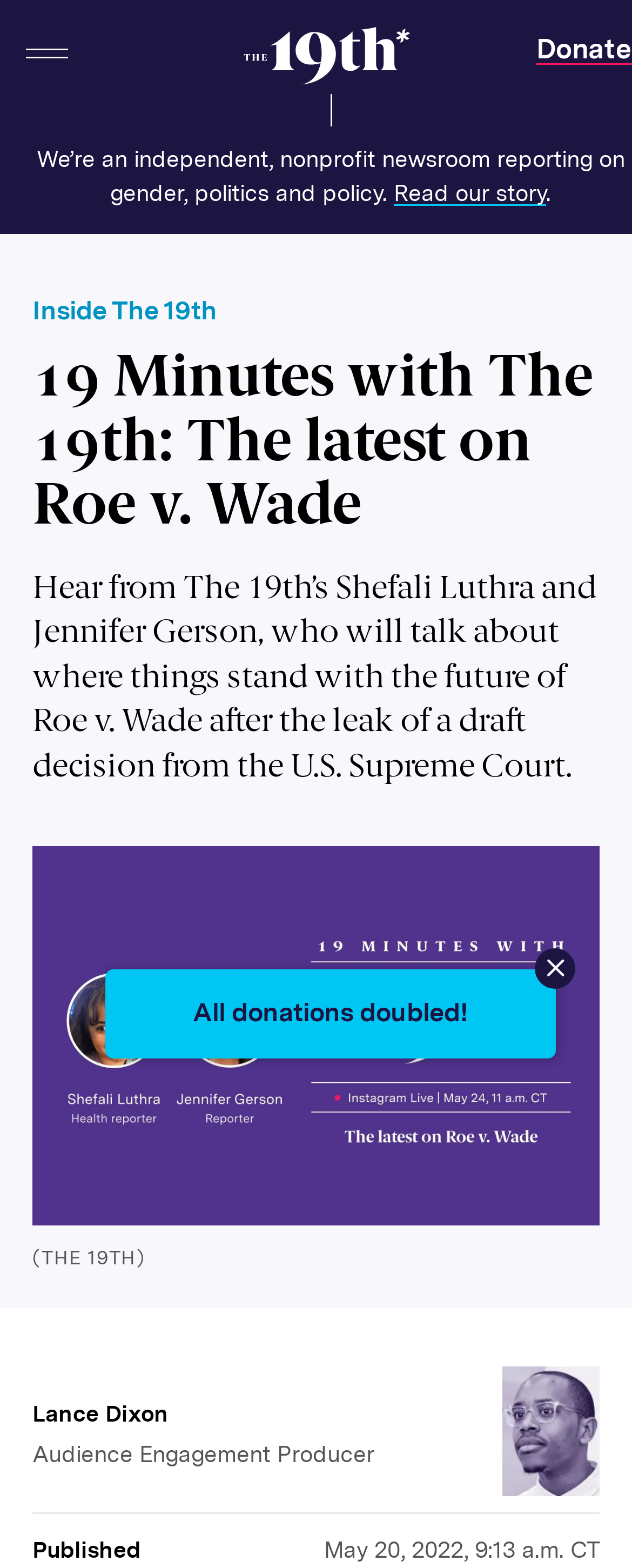Please answer the following question as detailed as possible based on the image: 
What is the name of the newsroom?

I found the answer by looking at the top section of the webpage, where it says 'We’re an independent, nonprofit newsroom reporting on gender, politics and policy.' The name of the newsroom is mentioned as 'The 19th'.